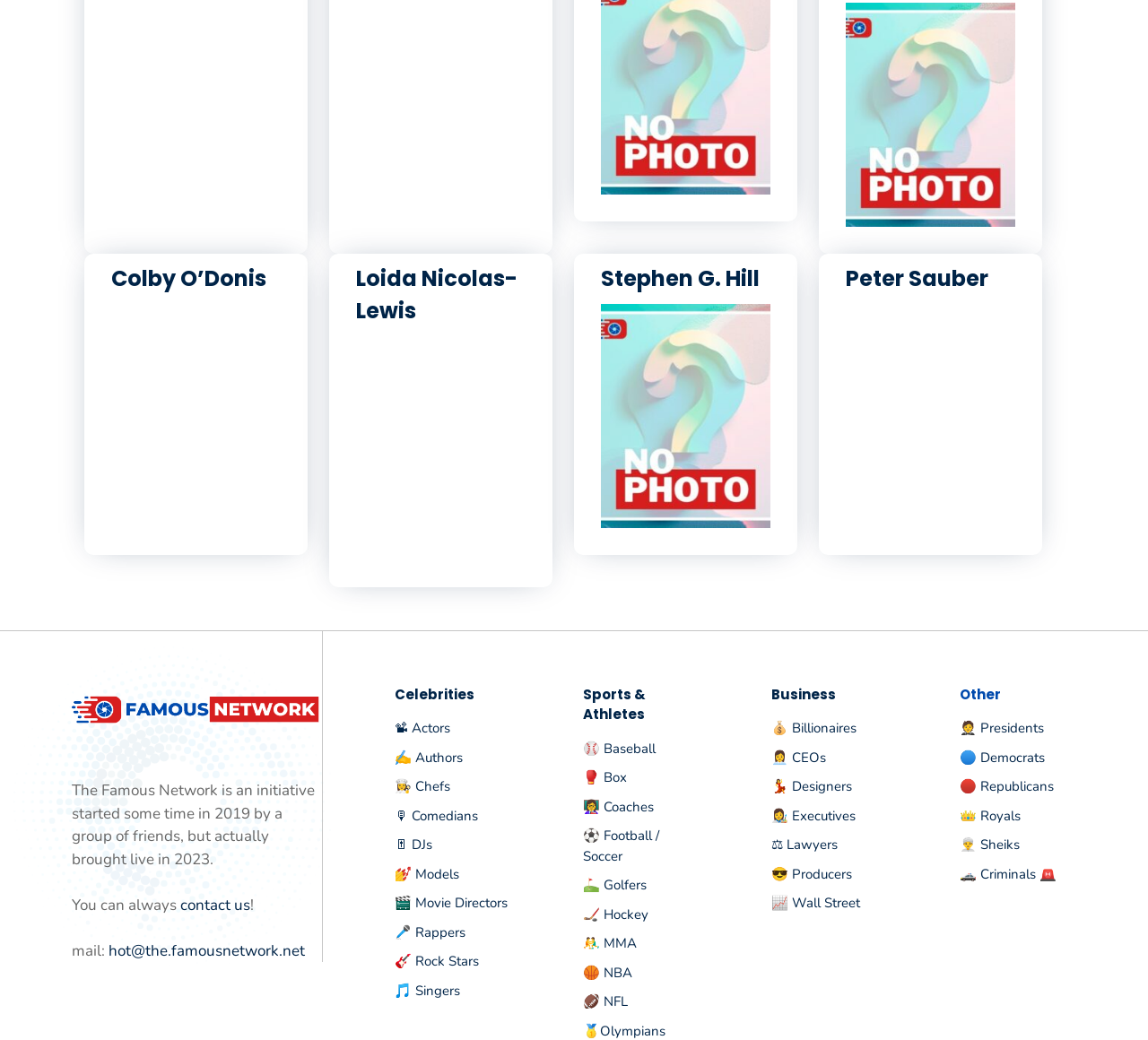Could you specify the bounding box coordinates for the clickable section to complete the following instruction: "Explore business leaders"?

[0.672, 0.658, 0.728, 0.676]